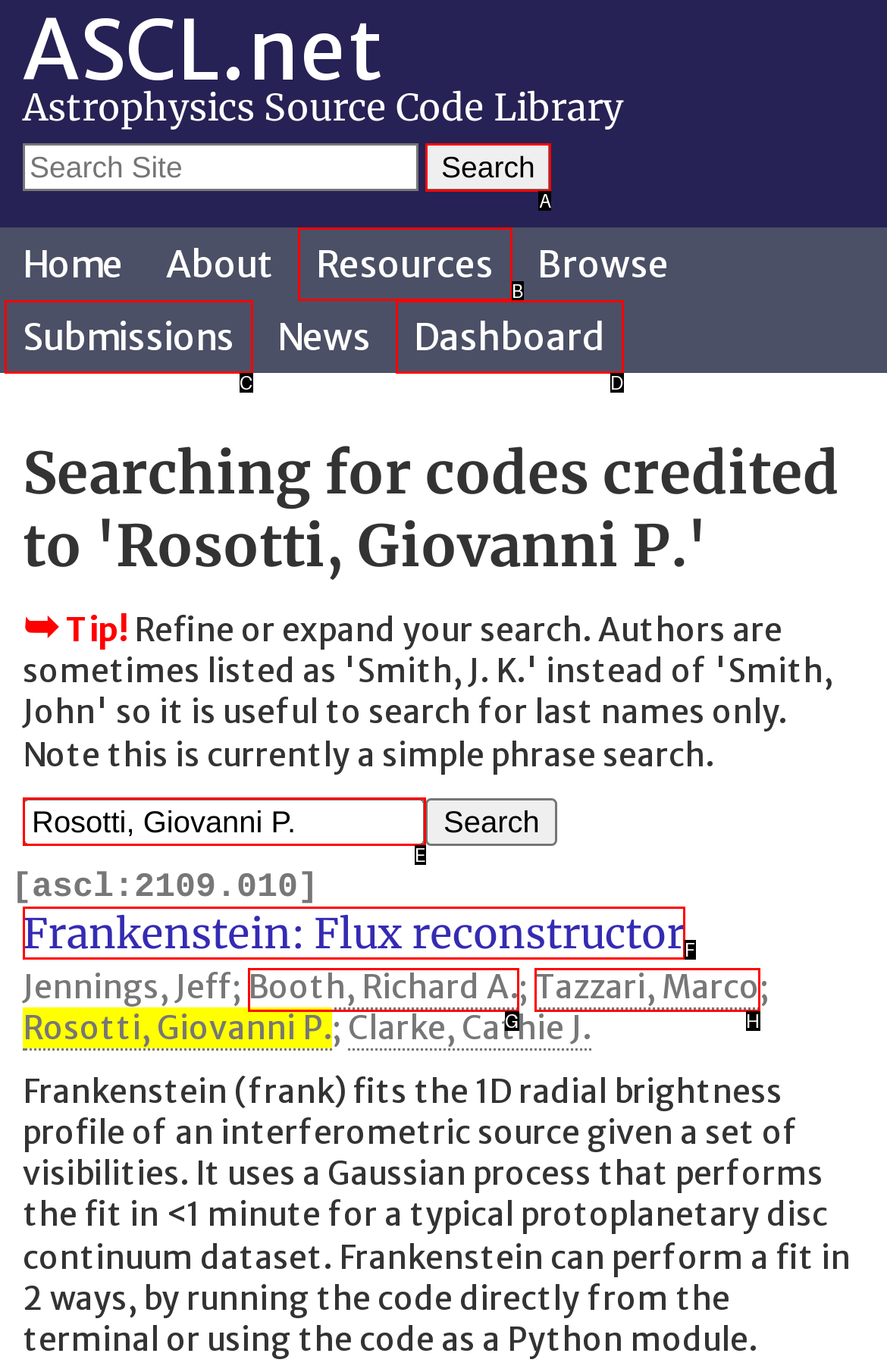Choose the HTML element that should be clicked to accomplish the task: View the details of 'Frankenstein: Flux reconstructor'. Answer with the letter of the chosen option.

F